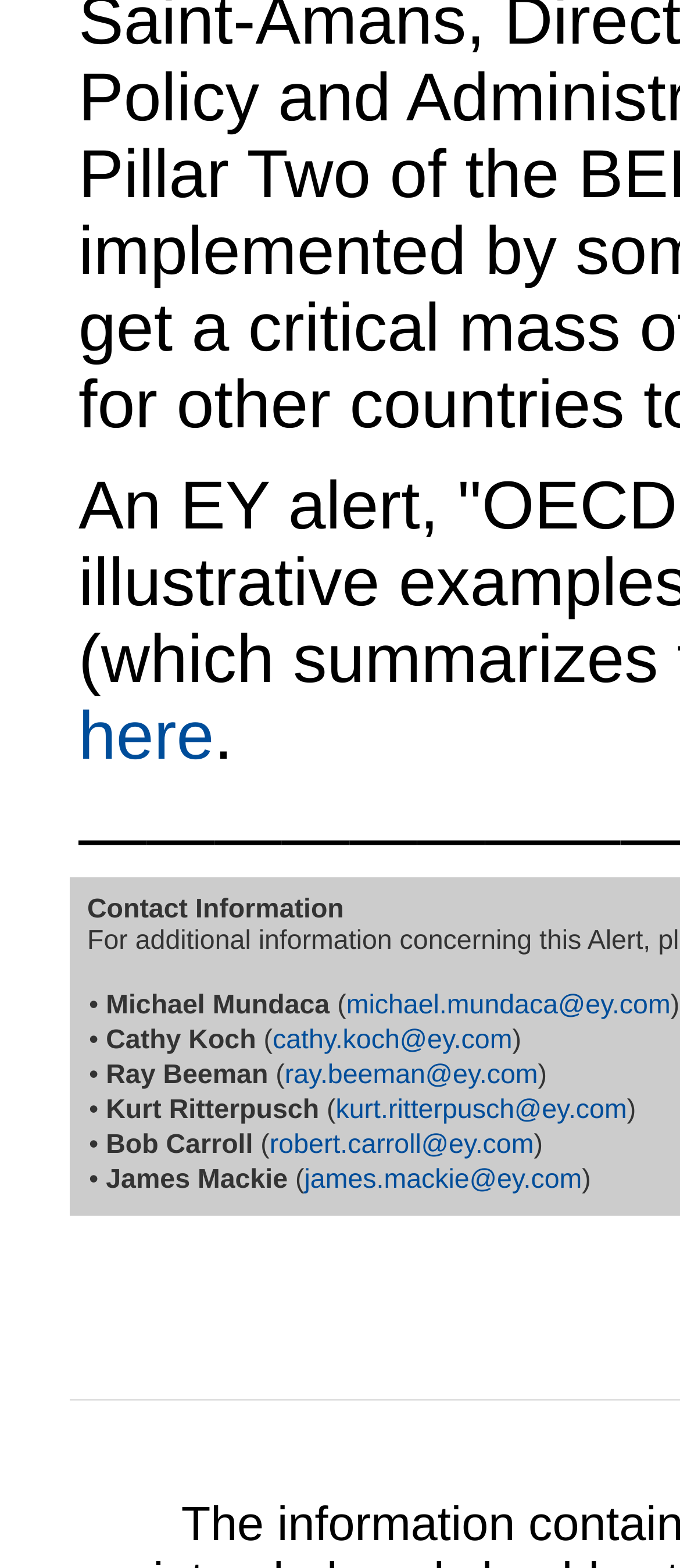How many email addresses are listed on this webpage? Examine the screenshot and reply using just one word or a brief phrase.

7